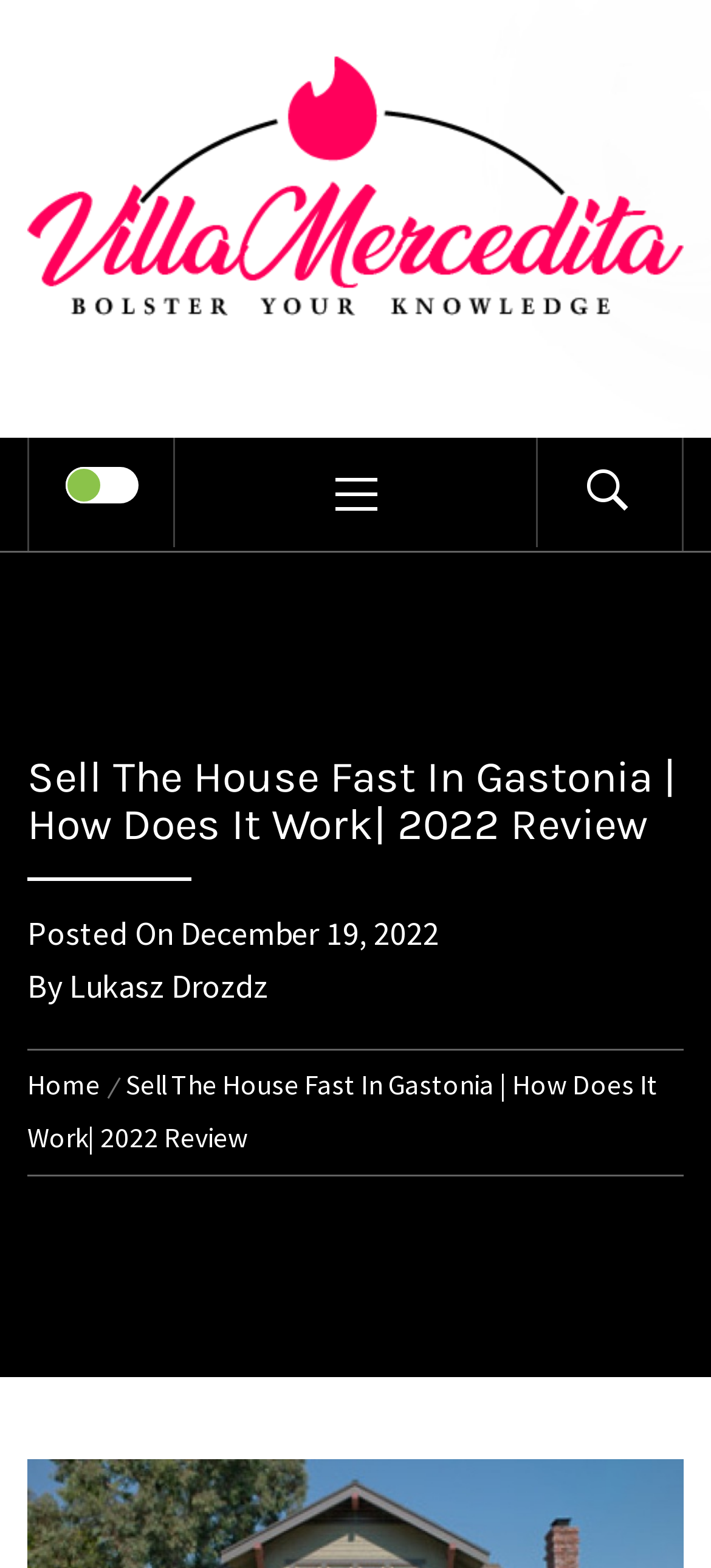Specify the bounding box coordinates of the area that needs to be clicked to achieve the following instruction: "Click the December 19, 2022 link".

[0.254, 0.581, 0.618, 0.608]